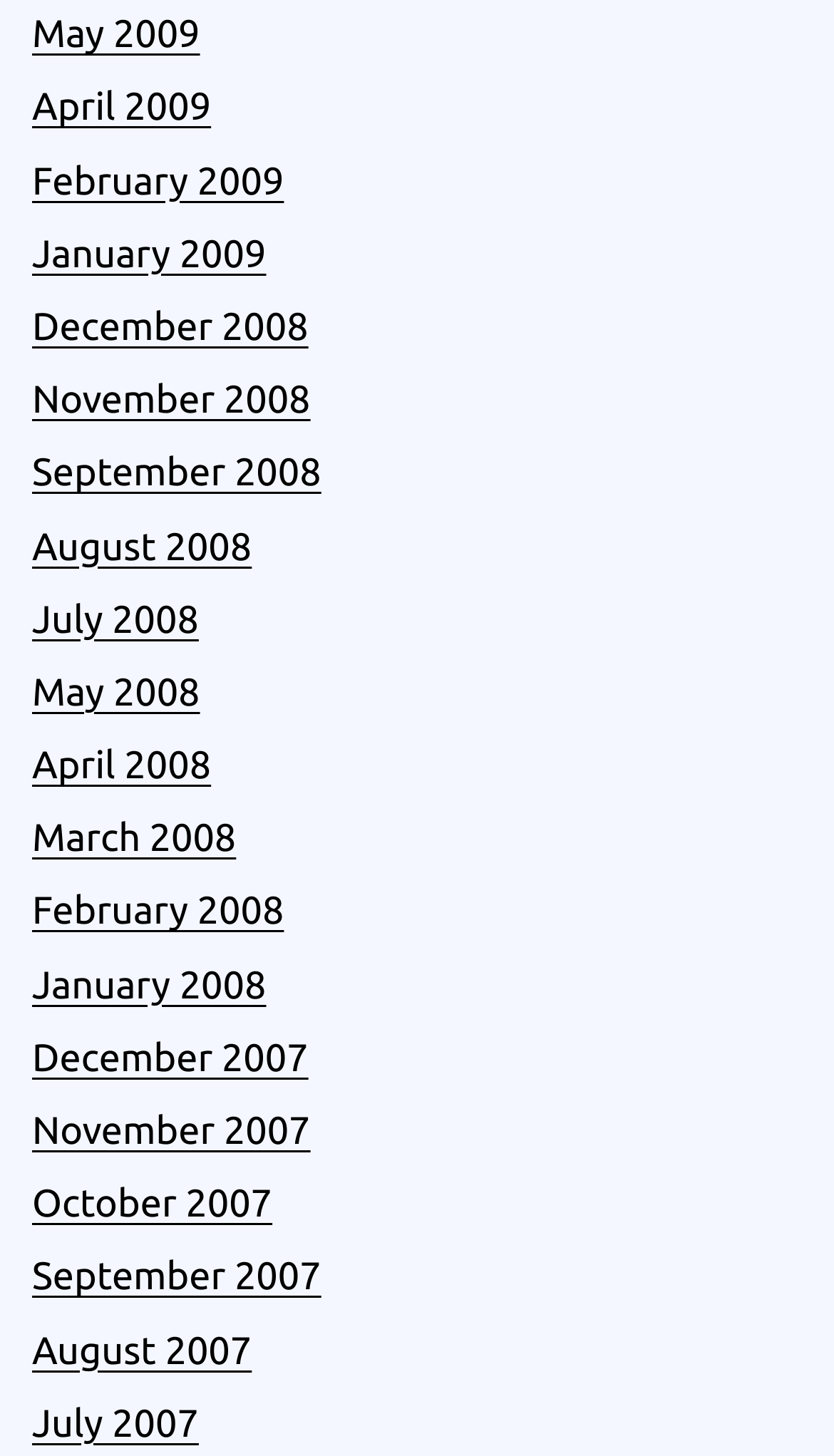How many links are available for the year 2008?
Answer with a single word or short phrase according to what you see in the image.

5